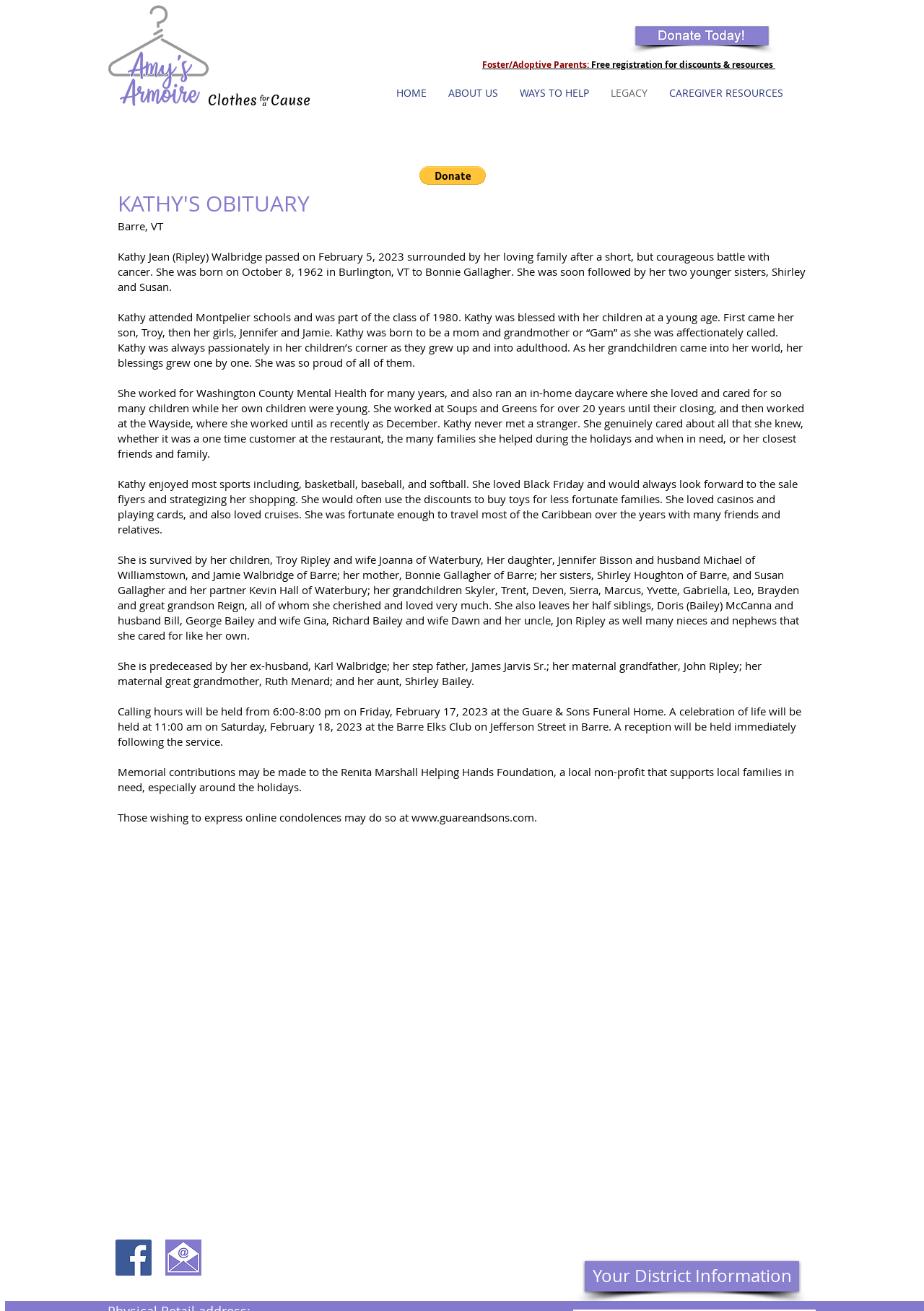What is the name of the person who passed away?
Give a detailed explanation using the information visible in the image.

The name of the person who passed away can be found in the heading 'KATHY'S OBITUARY' and is mentioned throughout the obituary text.